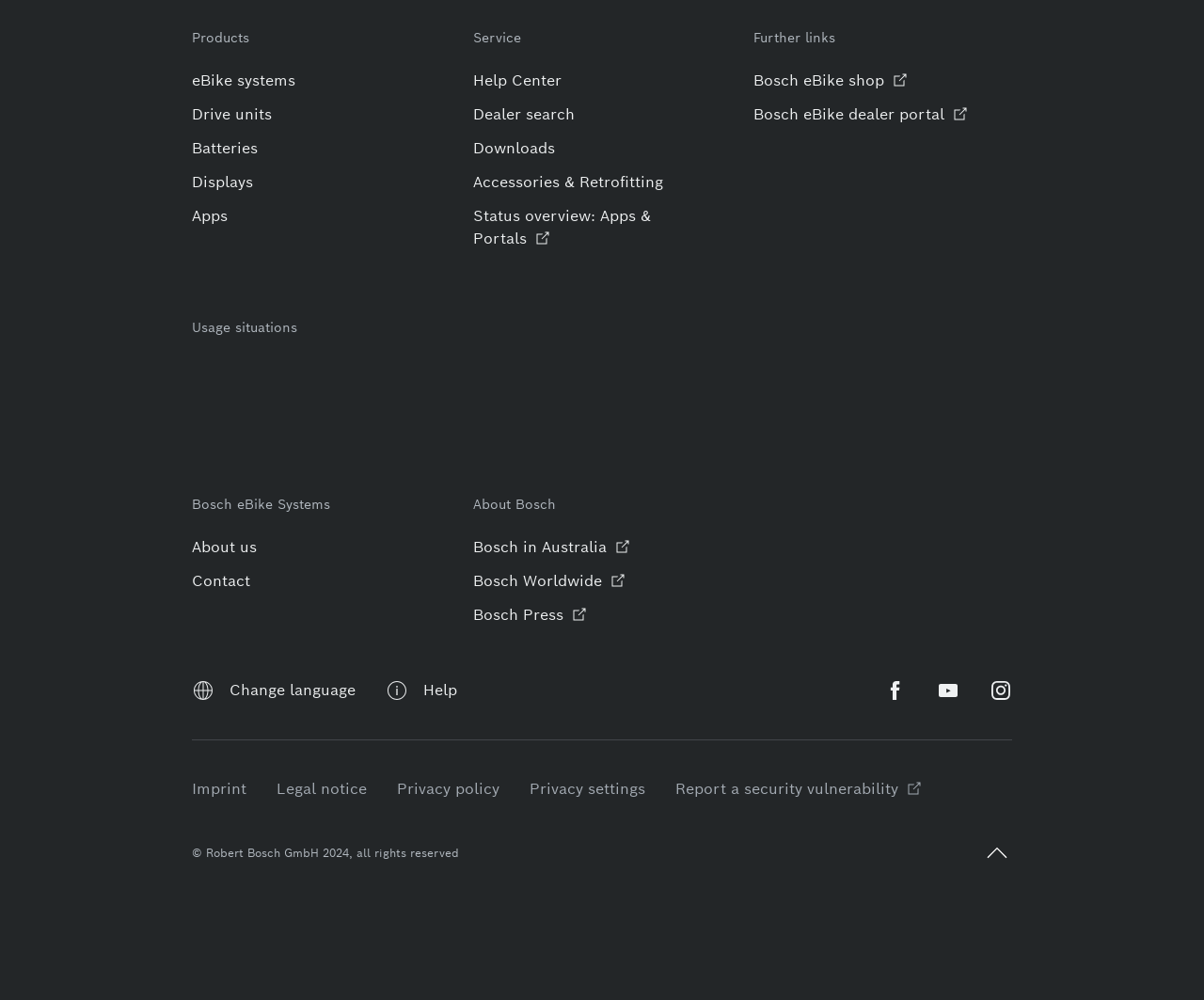Reply to the question with a single word or phrase:
What is the main category of products offered?

eBike systems